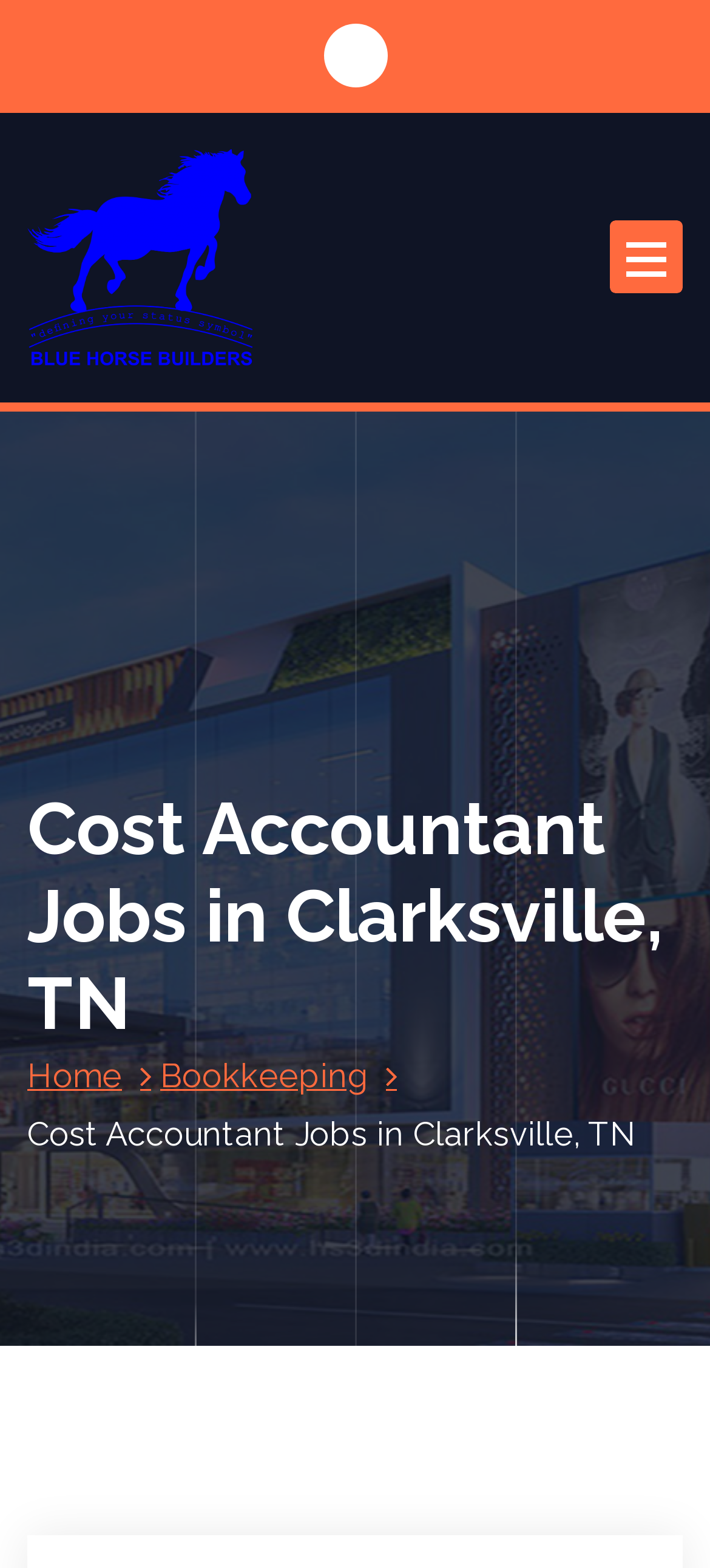What is the job location?
Please respond to the question with a detailed and well-explained answer.

The job location can be inferred from the heading element 'Cost Accountant Jobs in Clarksville, TN' which suggests that the job is located in Clarksville, Tennessee.